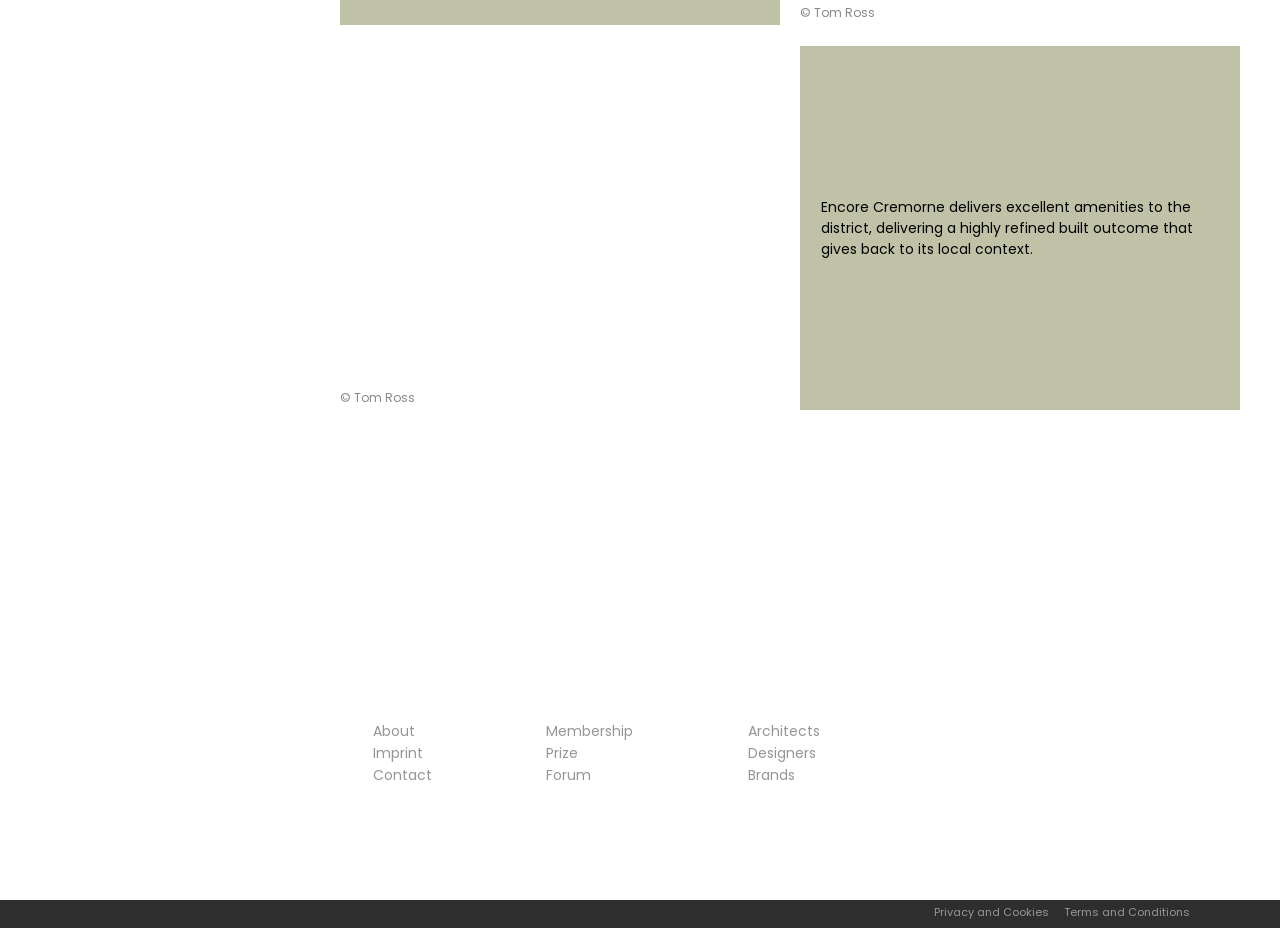Refer to the element description Privacy and Cookies and identify the corresponding bounding box in the screenshot. Format the coordinates as (top-left x, top-left y, bottom-right x, bottom-right y) with values in the range of 0 to 1.

[0.73, 0.974, 0.82, 0.991]